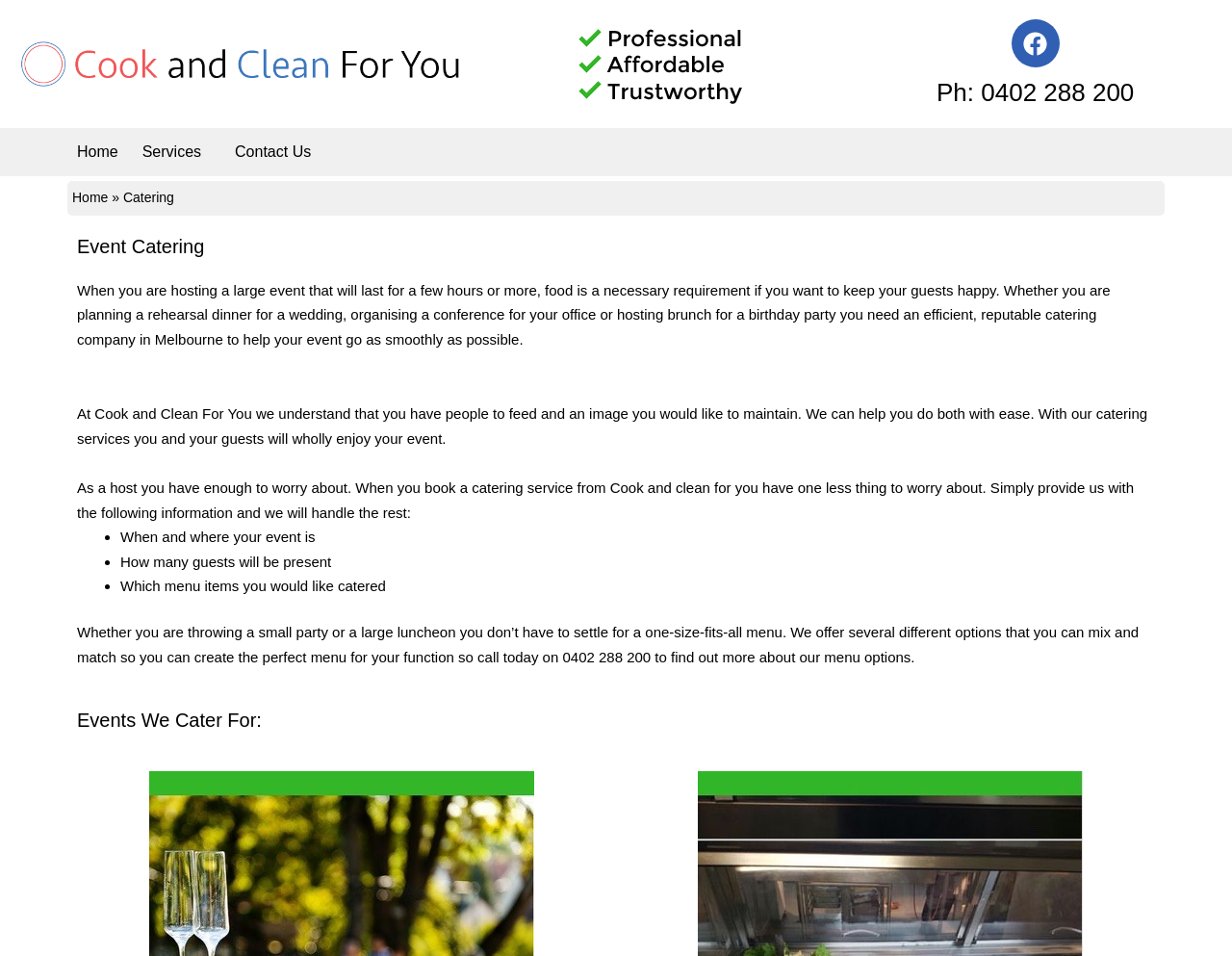Identify the bounding box coordinates for the UI element described as: "Ph: 0402 288 200". The coordinates should be provided as four floats between 0 and 1: [left, top, right, bottom].

[0.76, 0.082, 0.921, 0.112]